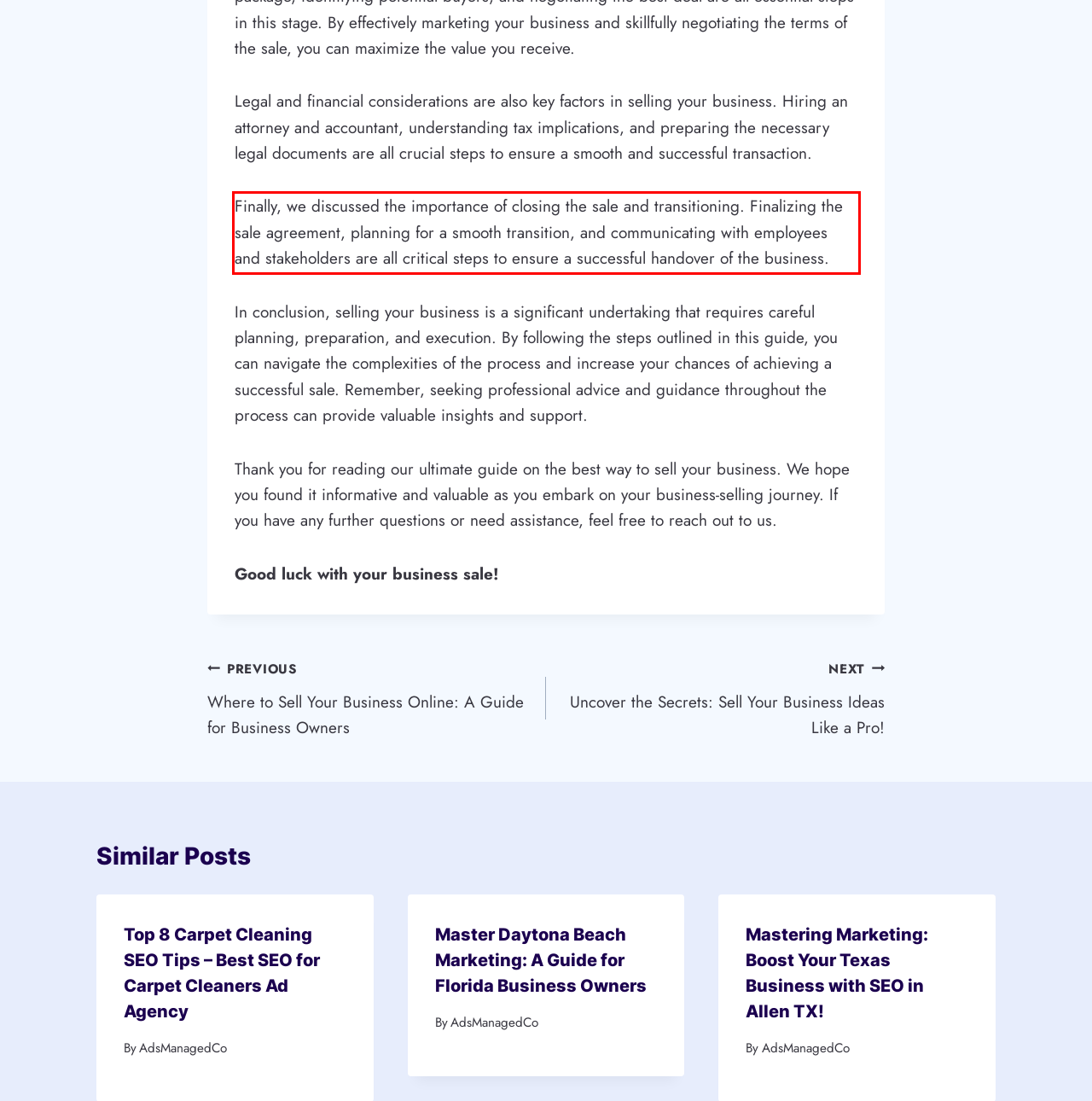You have a screenshot of a webpage, and there is a red bounding box around a UI element. Utilize OCR to extract the text within this red bounding box.

Finally, we discussed the importance of closing the sale and transitioning. Finalizing the sale agreement, planning for a smooth transition, and communicating with employees and stakeholders are all critical steps to ensure a successful handover of the business.